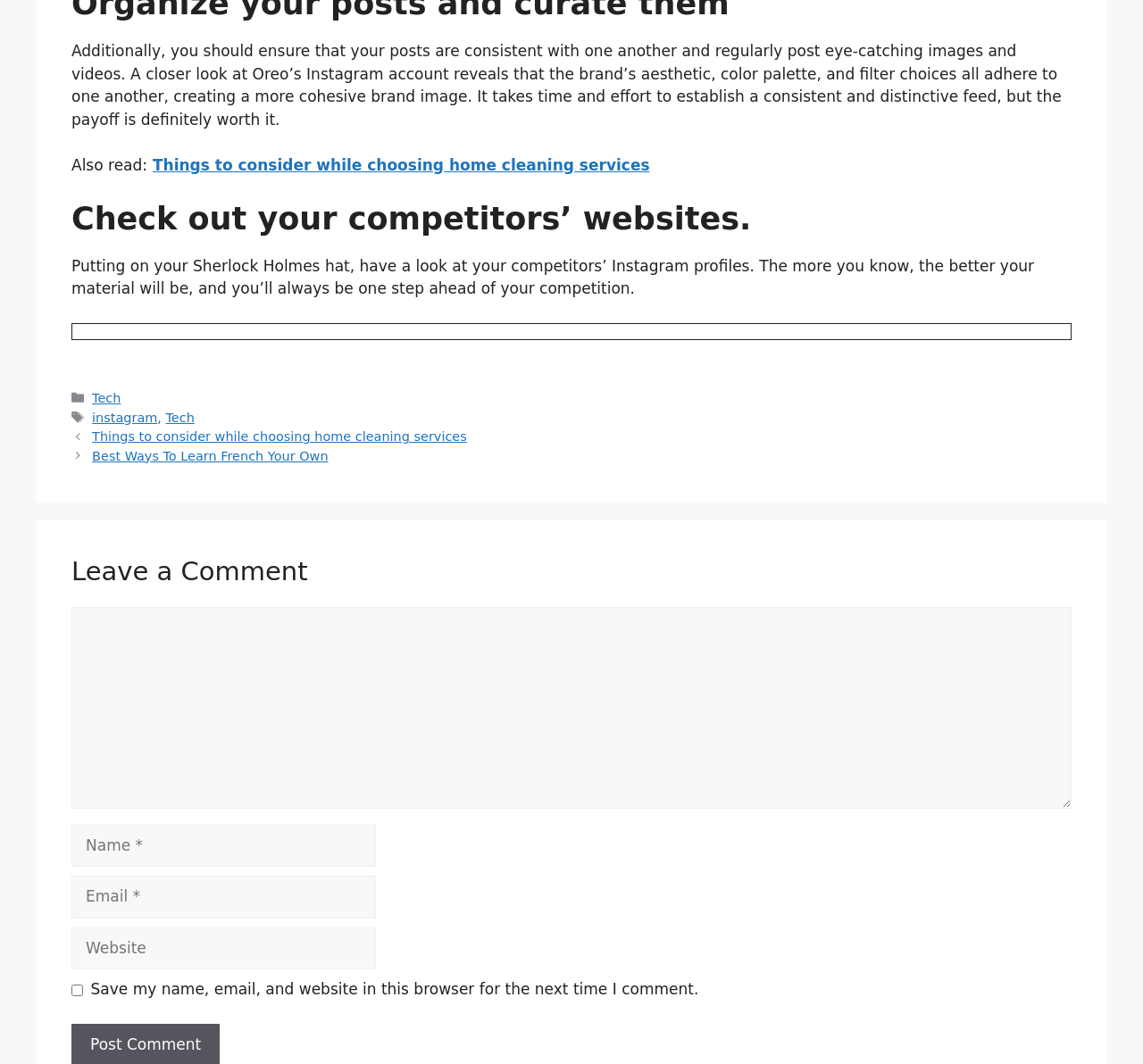Identify the bounding box coordinates for the element you need to click to achieve the following task: "Enter your name". Provide the bounding box coordinates as four float numbers between 0 and 1, in the form [left, top, right, bottom].

[0.062, 0.775, 0.329, 0.815]